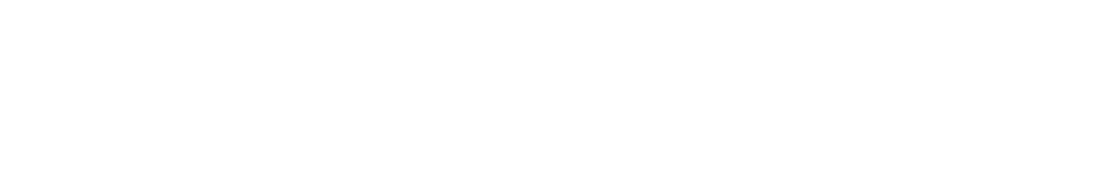What is the price of the collectible egg?
Refer to the image and provide a one-word or short phrase answer.

$29.99